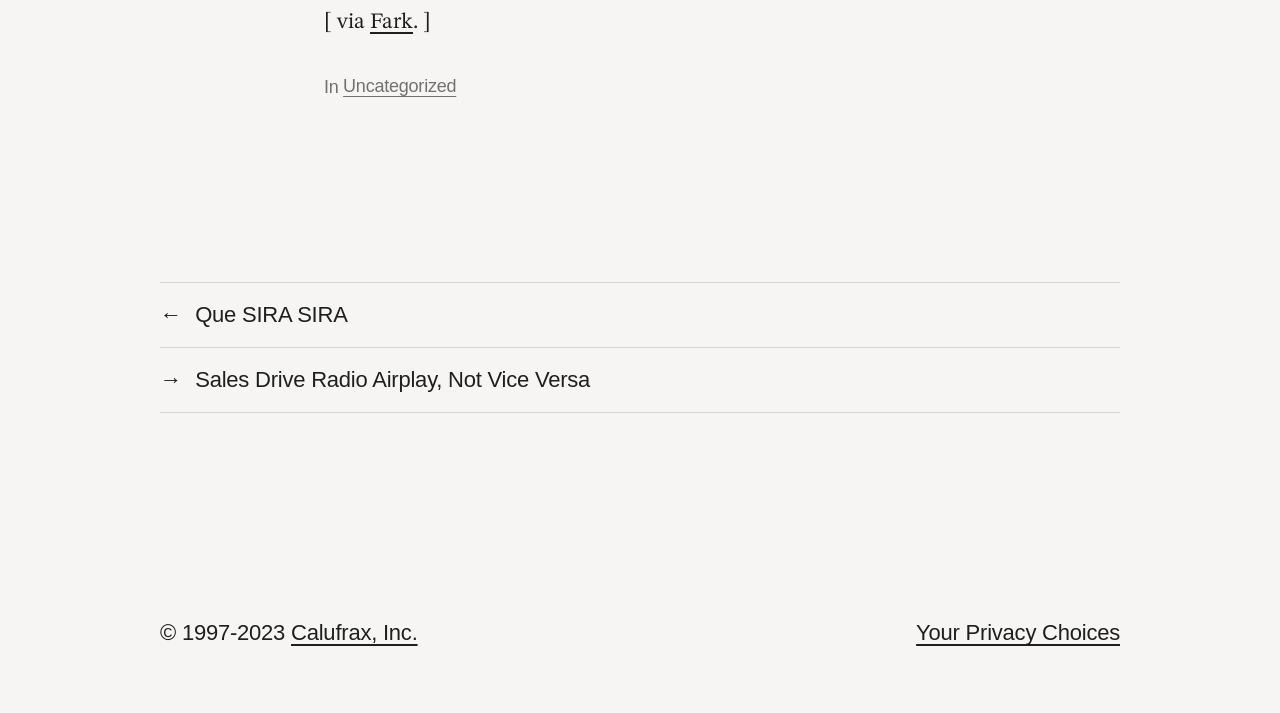Return the bounding box coordinates of the UI element that corresponds to this description: "Calufrax, Inc.". The coordinates must be given as four float numbers in the range of 0 and 1, [left, top, right, bottom].

[0.227, 0.87, 0.326, 0.905]